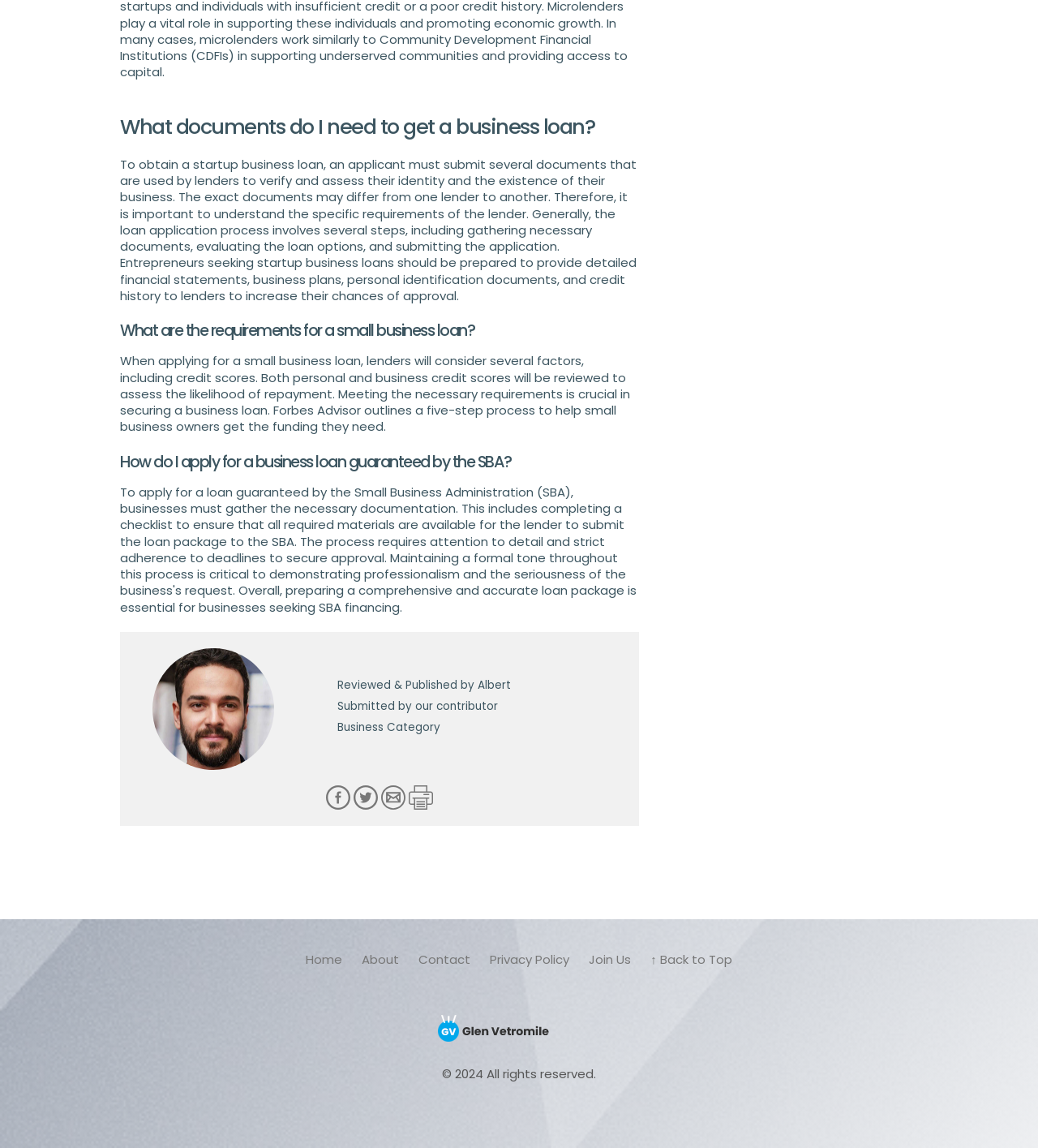Who reviewed and published this article?
Provide a thorough and detailed answer to the question.

The webpage contains a section with the author's photo and a text that says 'Reviewed & Published by Albert', indicating that Albert is the person who reviewed and published this article.